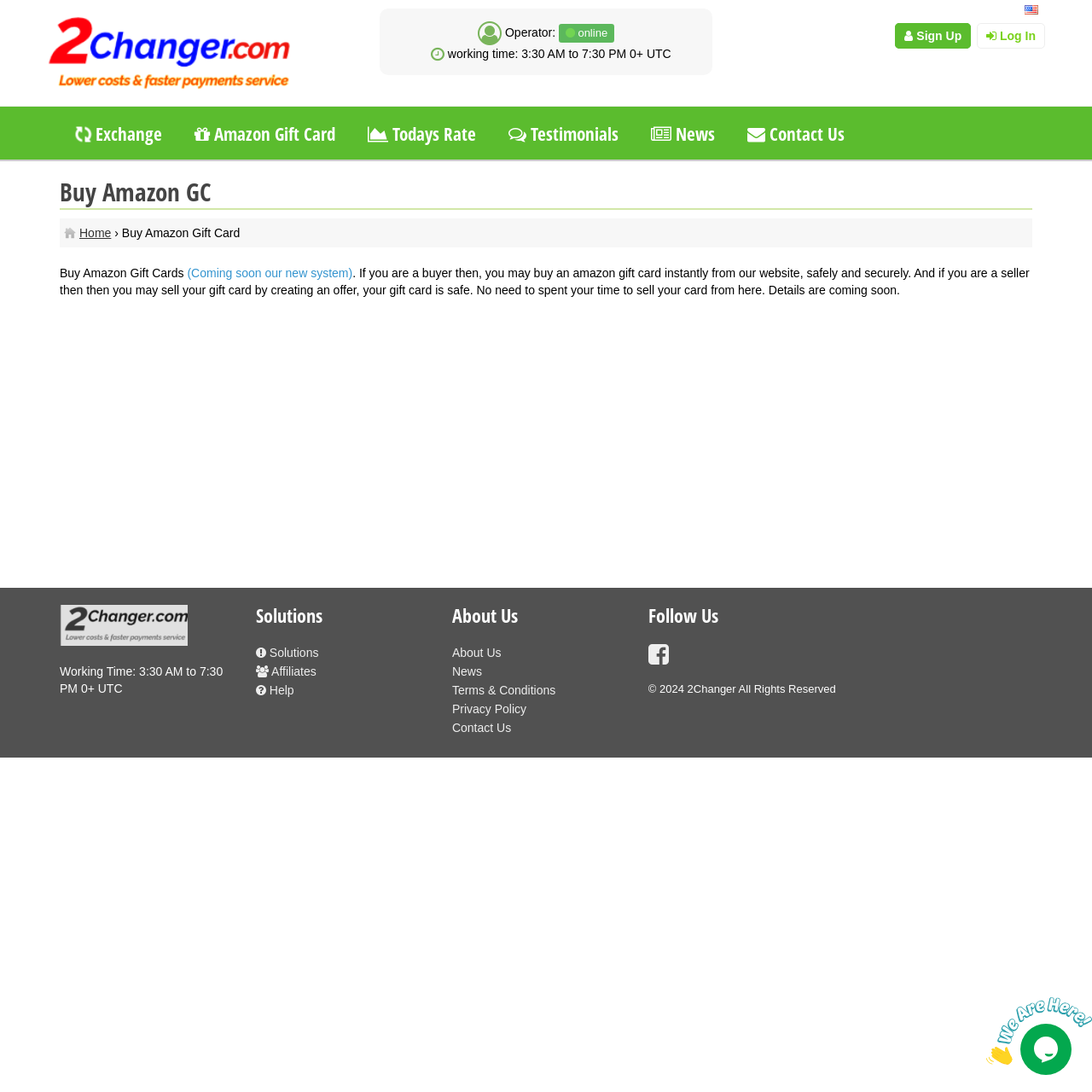What is the name of the website?
Please respond to the question with a detailed and thorough explanation.

The name of the website can be determined by looking at the top-left corner of the webpage, where the logo and text '2Changer' are located.